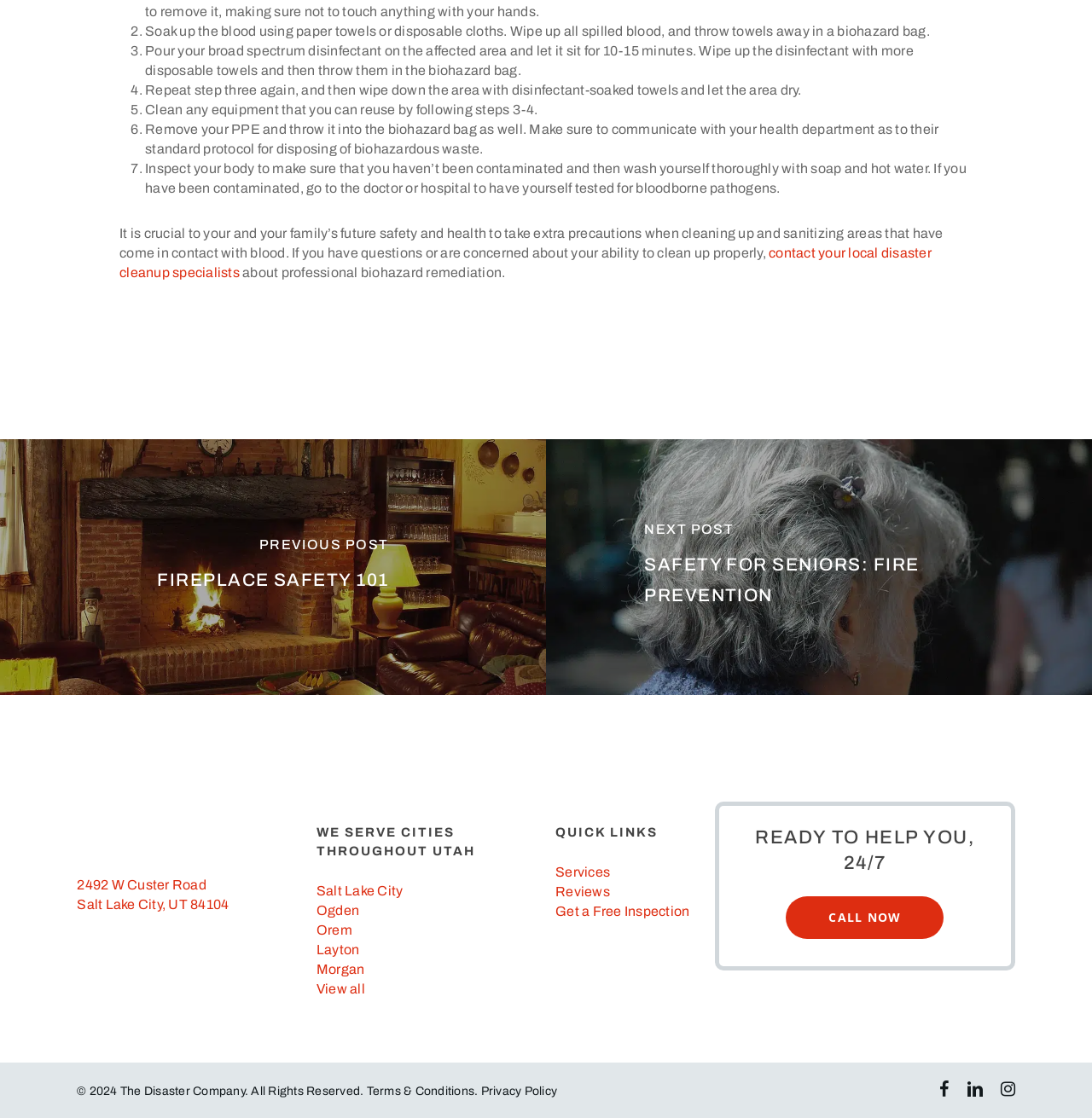Specify the bounding box coordinates of the region I need to click to perform the following instruction: "View recent posts". The coordinates must be four float numbers in the range of 0 to 1, i.e., [left, top, right, bottom].

None